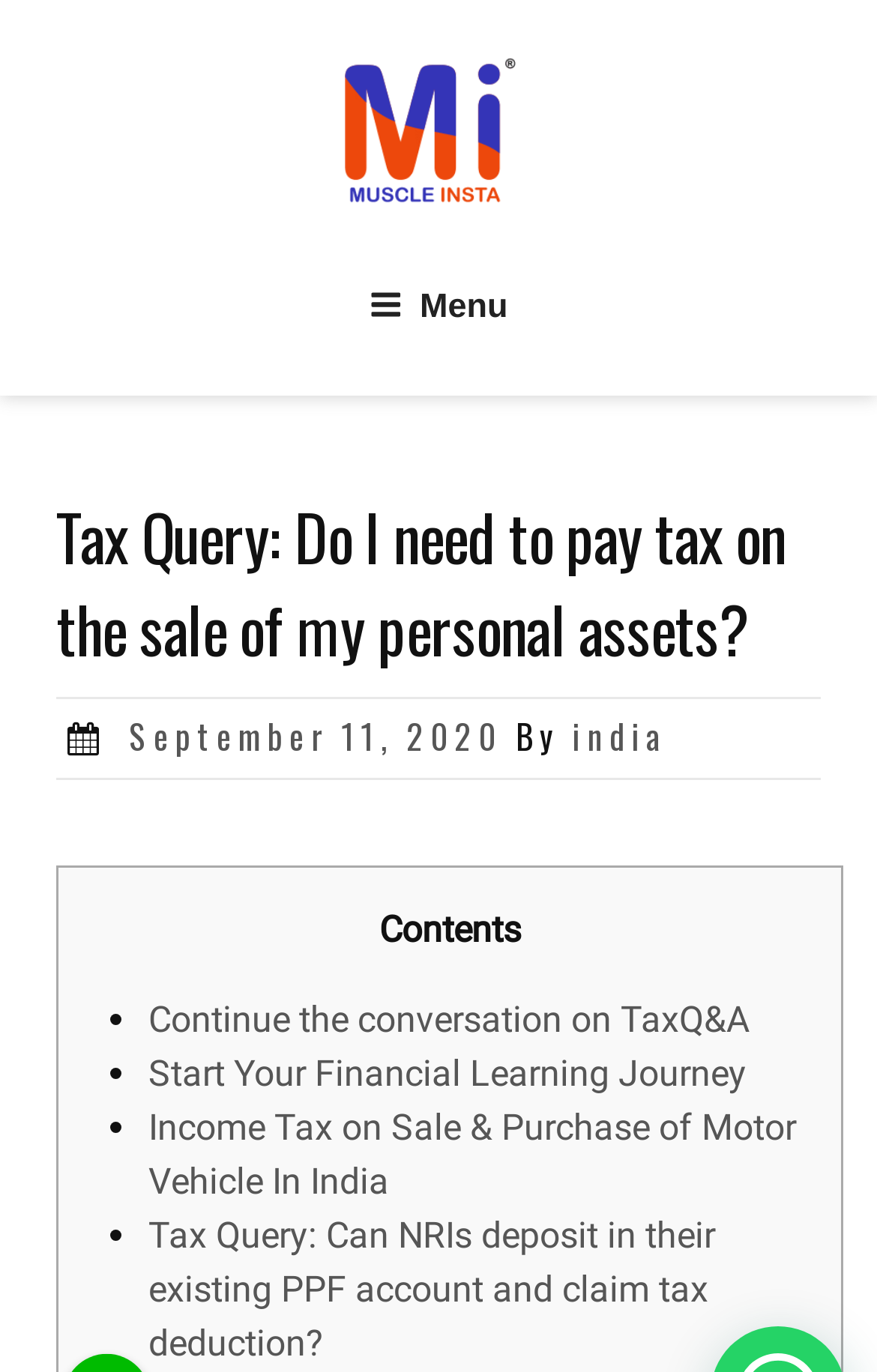Identify the primary heading of the webpage and provide its text.

Tax Query: Do I need to pay tax on the sale of my personal assets?